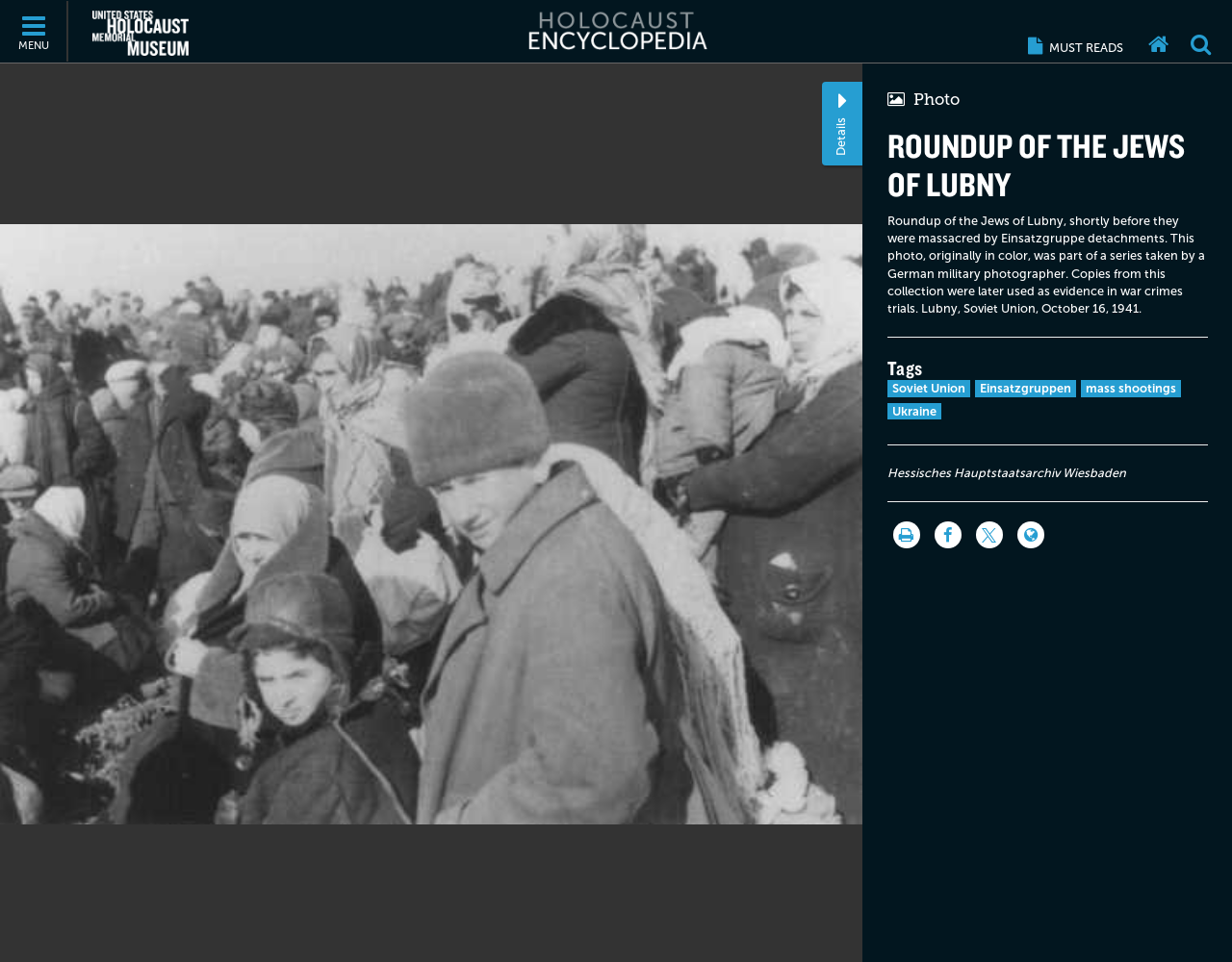Please specify the bounding box coordinates of the region to click in order to perform the following instruction: "Go to US Holocaust Memorial Museum".

[0.055, 0.011, 0.153, 0.058]